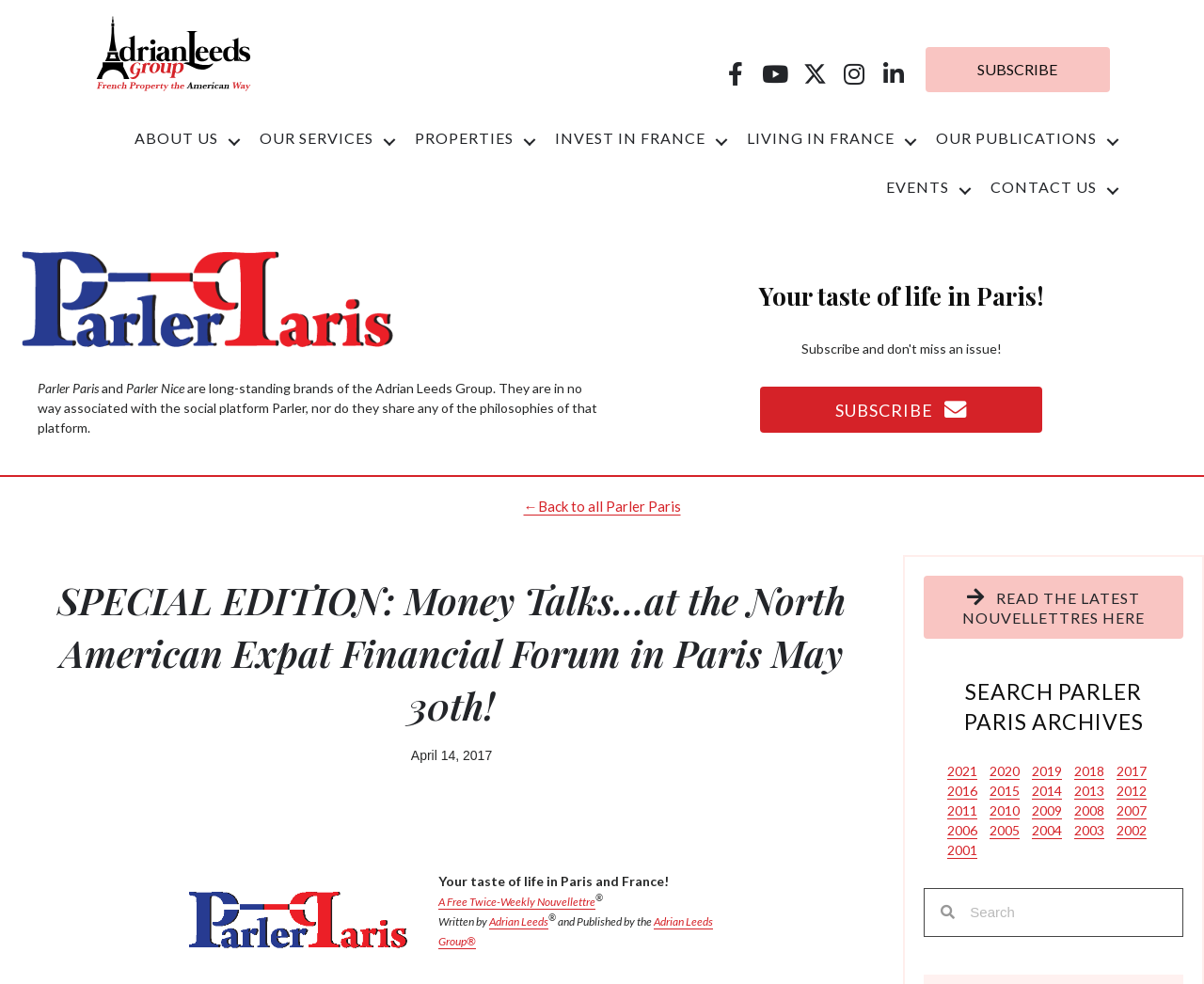What is the logo of Adrian Leeds Group?
Use the image to answer the question with a single word or phrase.

Adrian Leeds Group logo